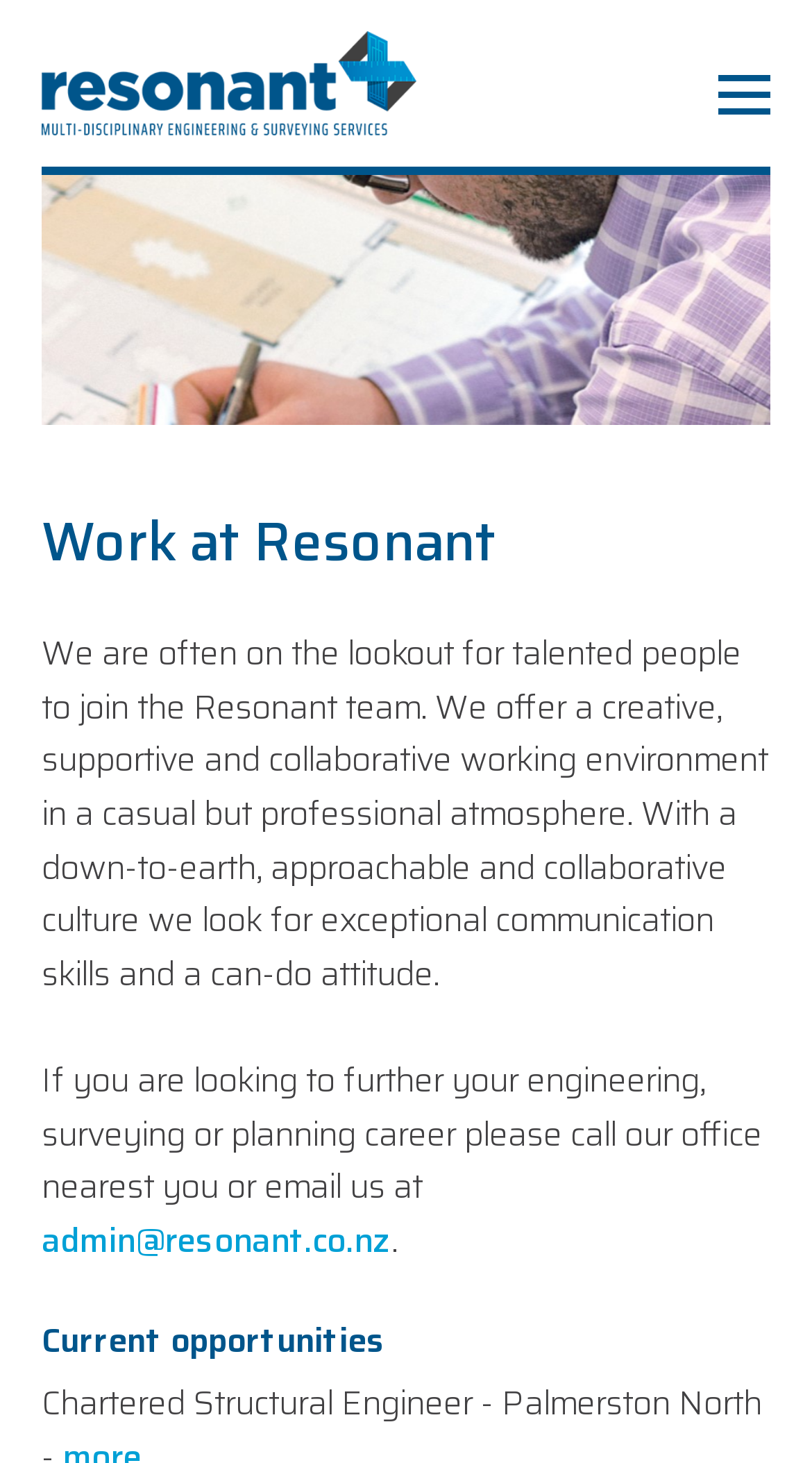Describe every aspect of the webpage in a detailed manner.

The webpage is about Resonant, a company offering multi-disciplinary engineering and surveying services. At the top right corner, there is a button labeled "Menu". On the top left, the company's logo, an image with the text "Resonant", is displayed. Next to the logo, there is a link to the company's homepage, also labeled "Resonant". 

Below the logo and link, there is a heading that reads "Work at Resonant". Under this heading, a paragraph of text describes the company's work environment and the qualities they look for in potential employees. This text is followed by another paragraph that invites readers to contact the company to further their engineering, surveying, or planning career. 

An email address, "admin@resonant.co.nz", is provided as a contact method. Finally, at the bottom of the page, there is a heading that reads "Current opportunities", suggesting that the page may list available job openings.